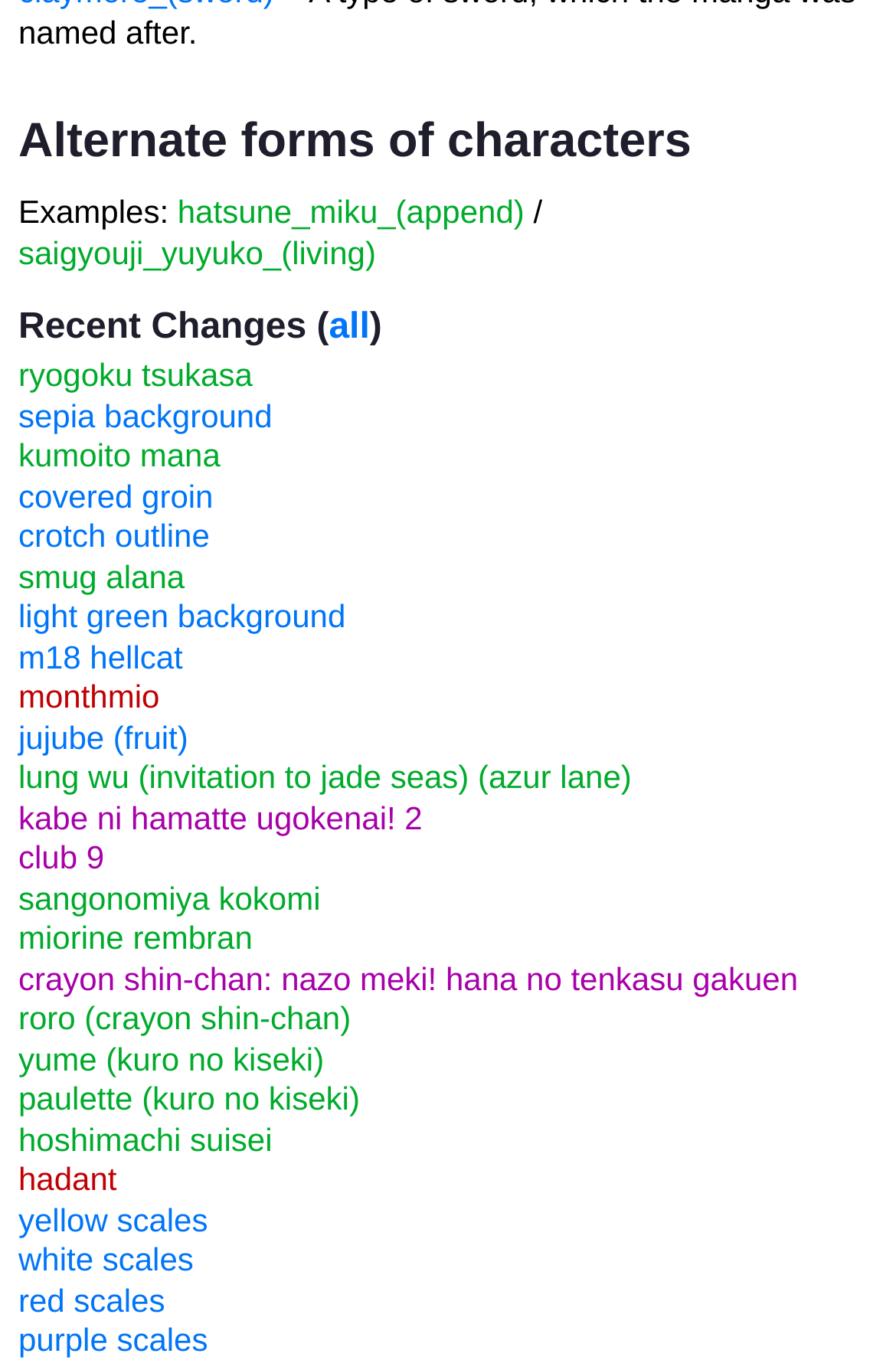Using the description "yume (kuro no kiseki)", locate and provide the bounding box of the UI element.

[0.021, 0.764, 0.362, 0.791]